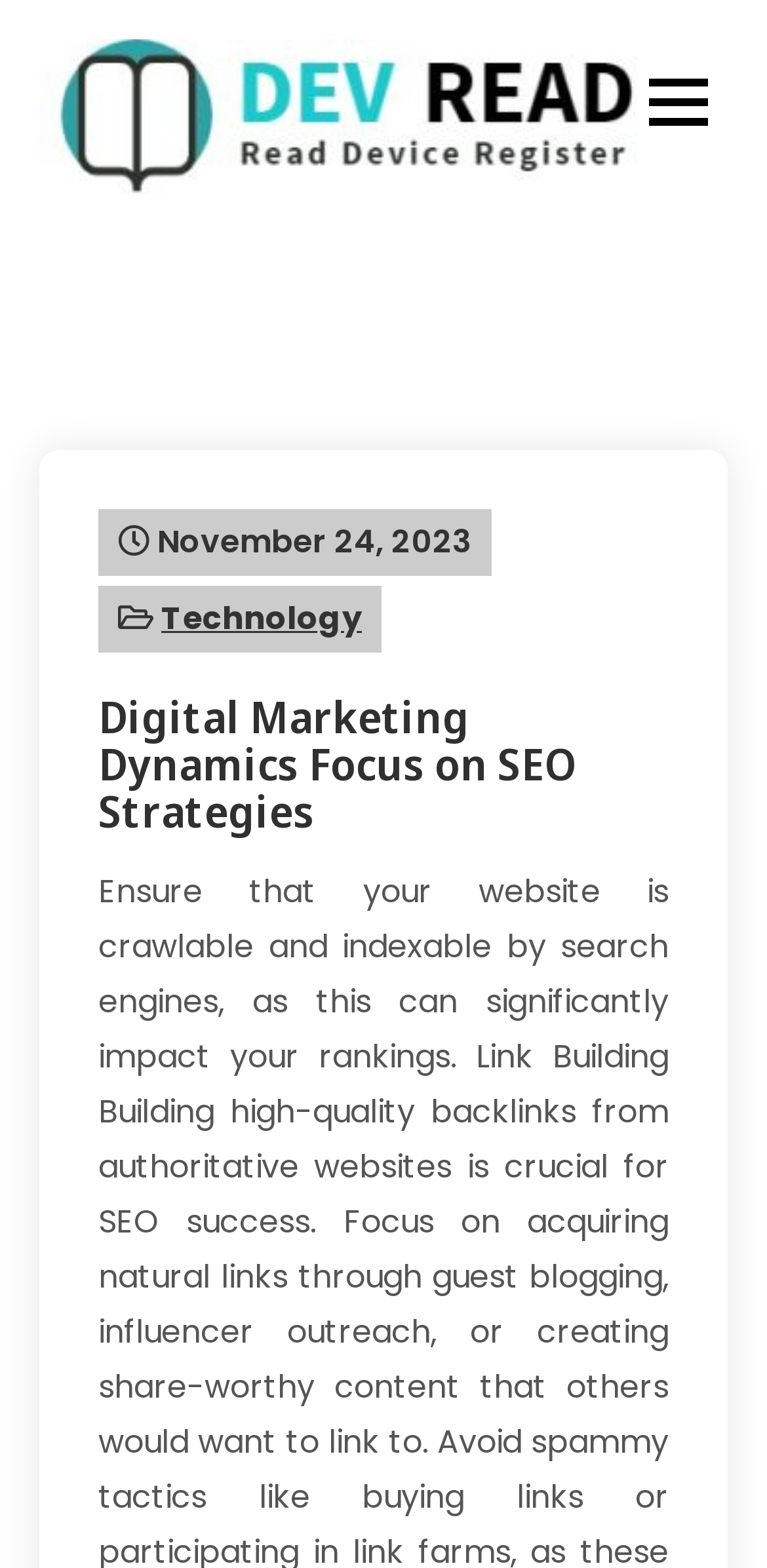What is the name of the menu on the top?
Please respond to the question with a detailed and thorough explanation.

I found the name of the menu by looking at the navigation element at the top, which has the text 'Primary Menu'.